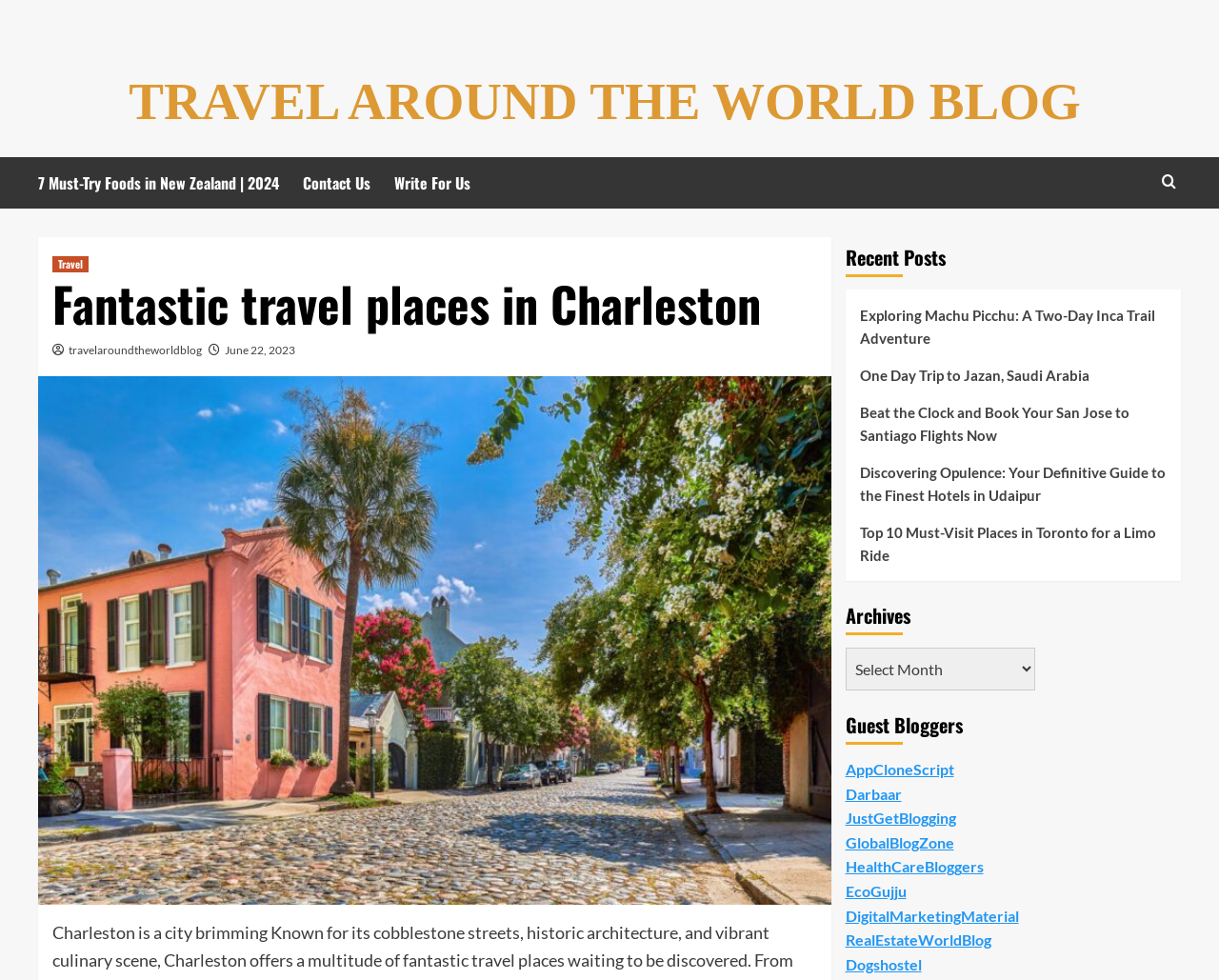What is the name of the blog or website?
Use the screenshot to answer the question with a single word or phrase.

Travel Around The World Blog